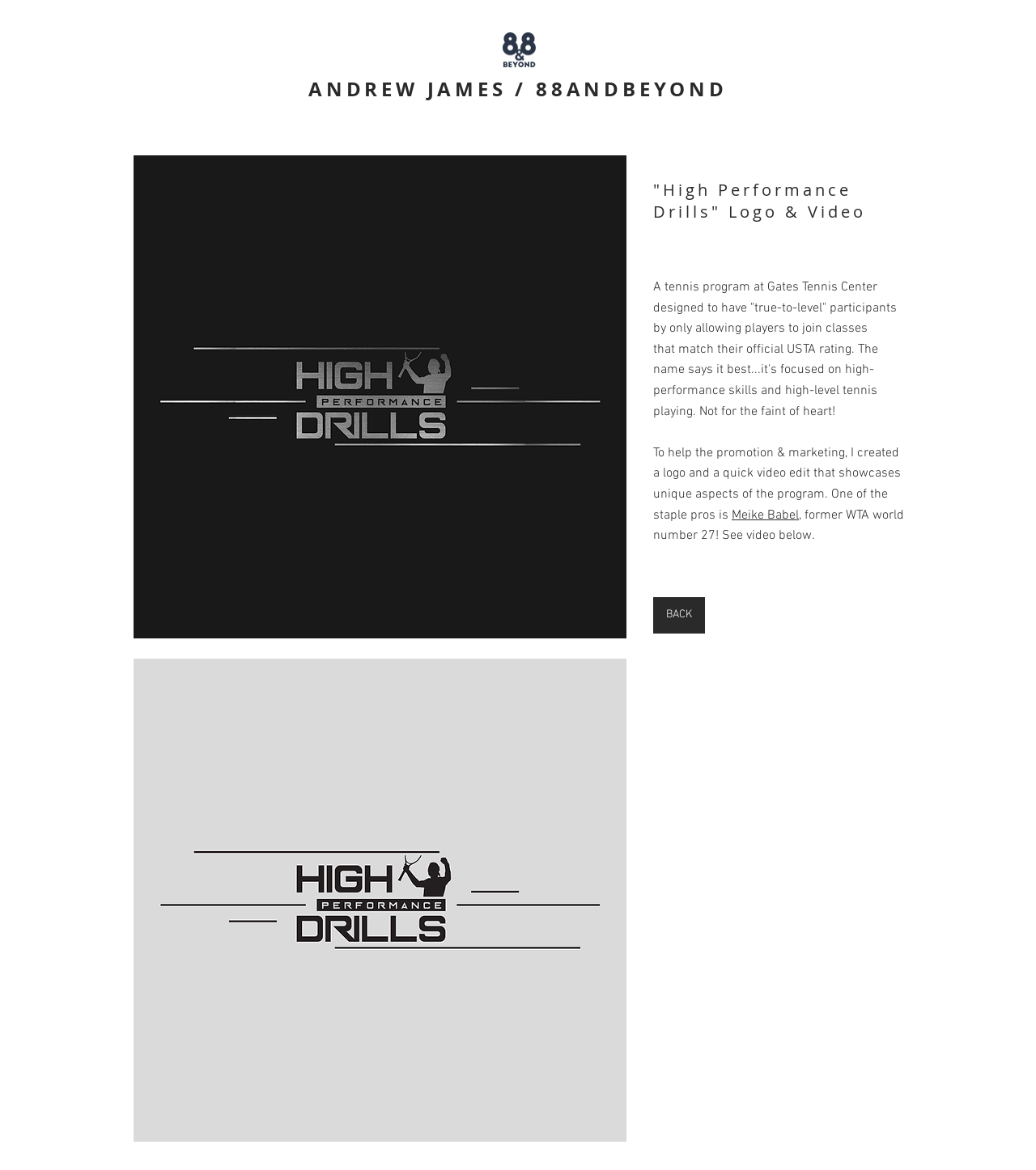What is the name of the tennis center?
Can you give a detailed and elaborate answer to the question?

The static text on the webpage mentions that the High Performance Drills tennis program is located at the Gates Tennis Center.